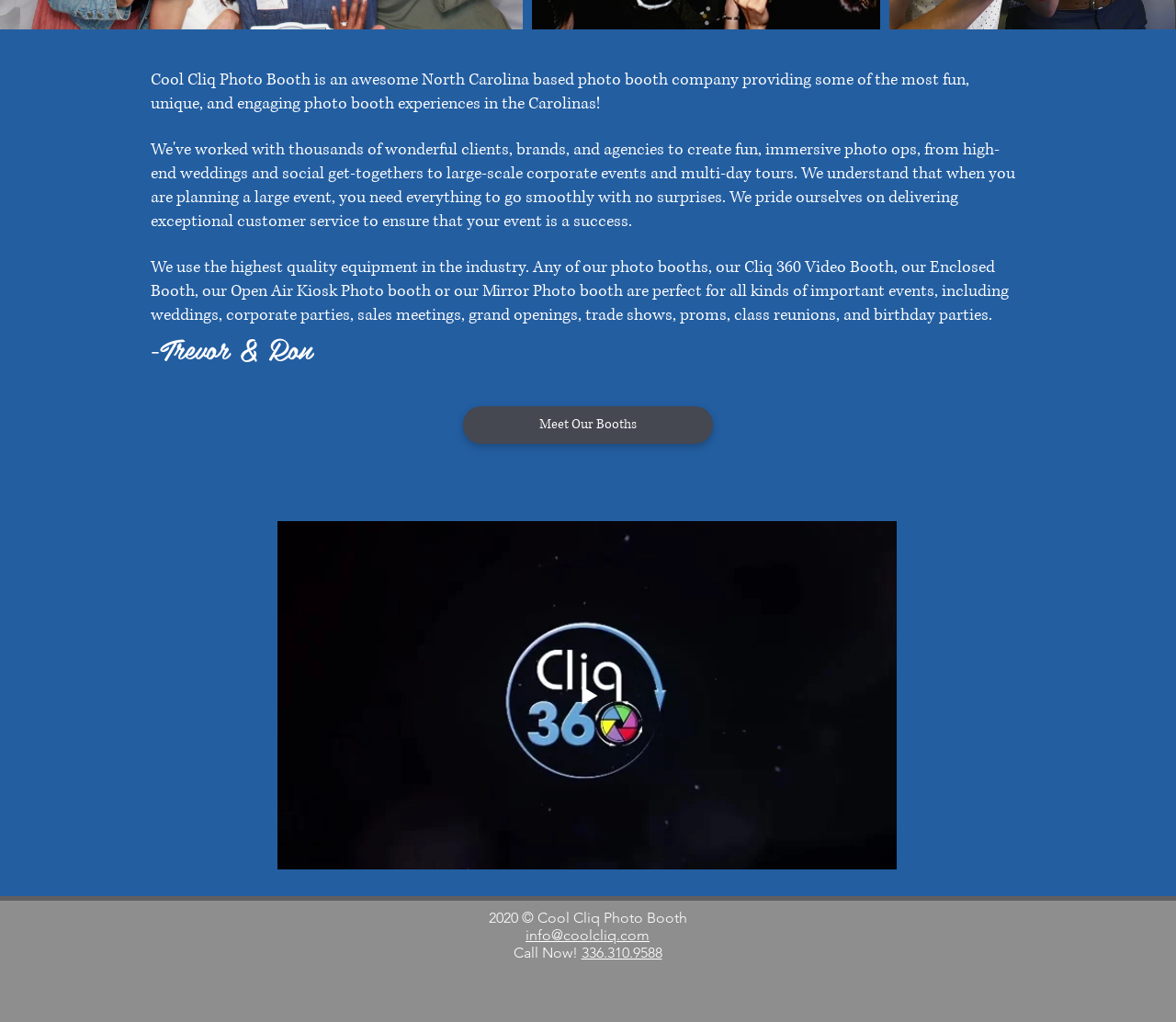From the element description: "aria-label="Twitter"", extract the bounding box coordinates of the UI element. The coordinates should be expressed as four float numbers between 0 and 1, in the order [left, top, right, bottom].

[0.484, 0.959, 0.515, 0.994]